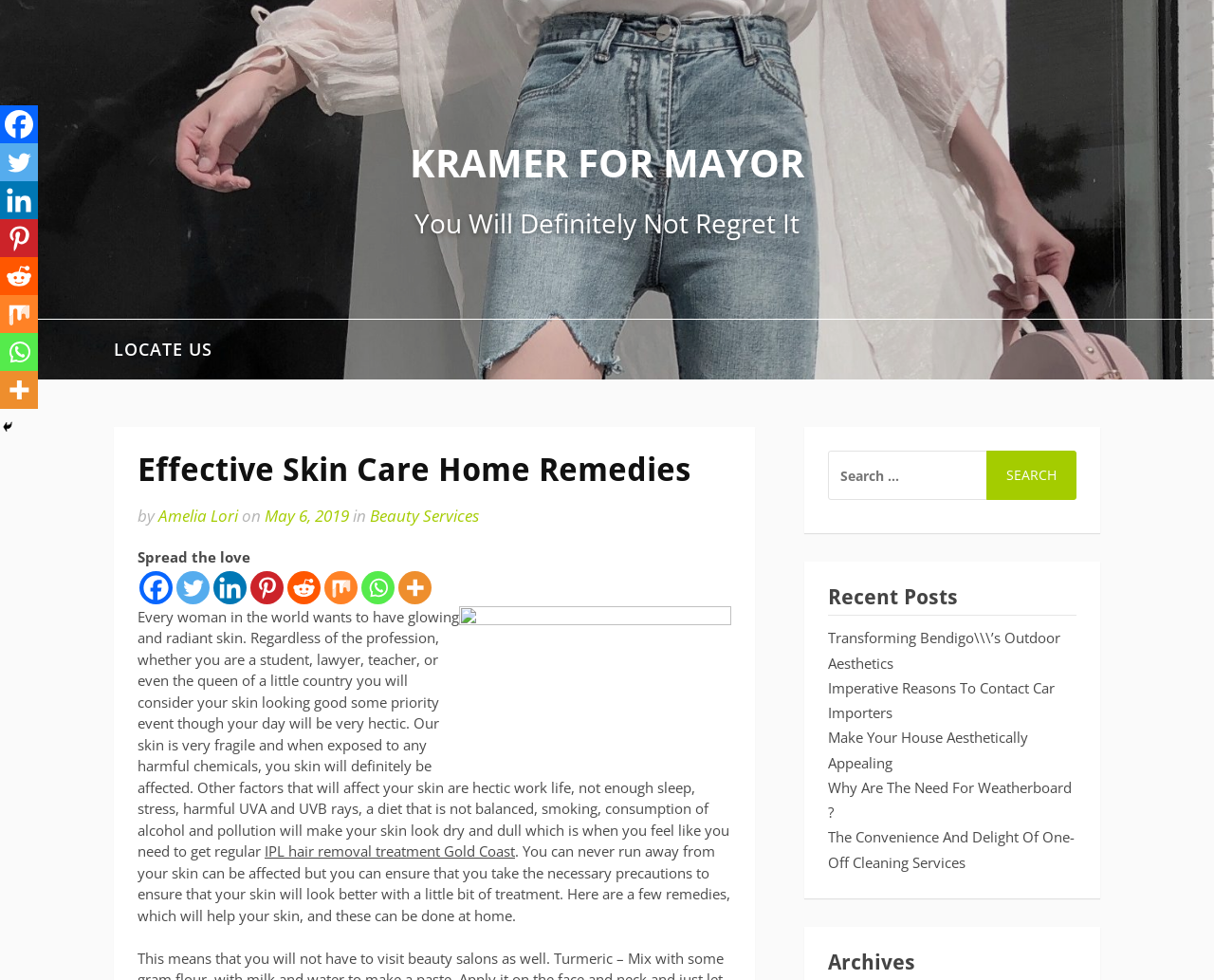What type of social media platforms are available?
Please look at the screenshot and answer in one word or a short phrase.

Multiple platforms